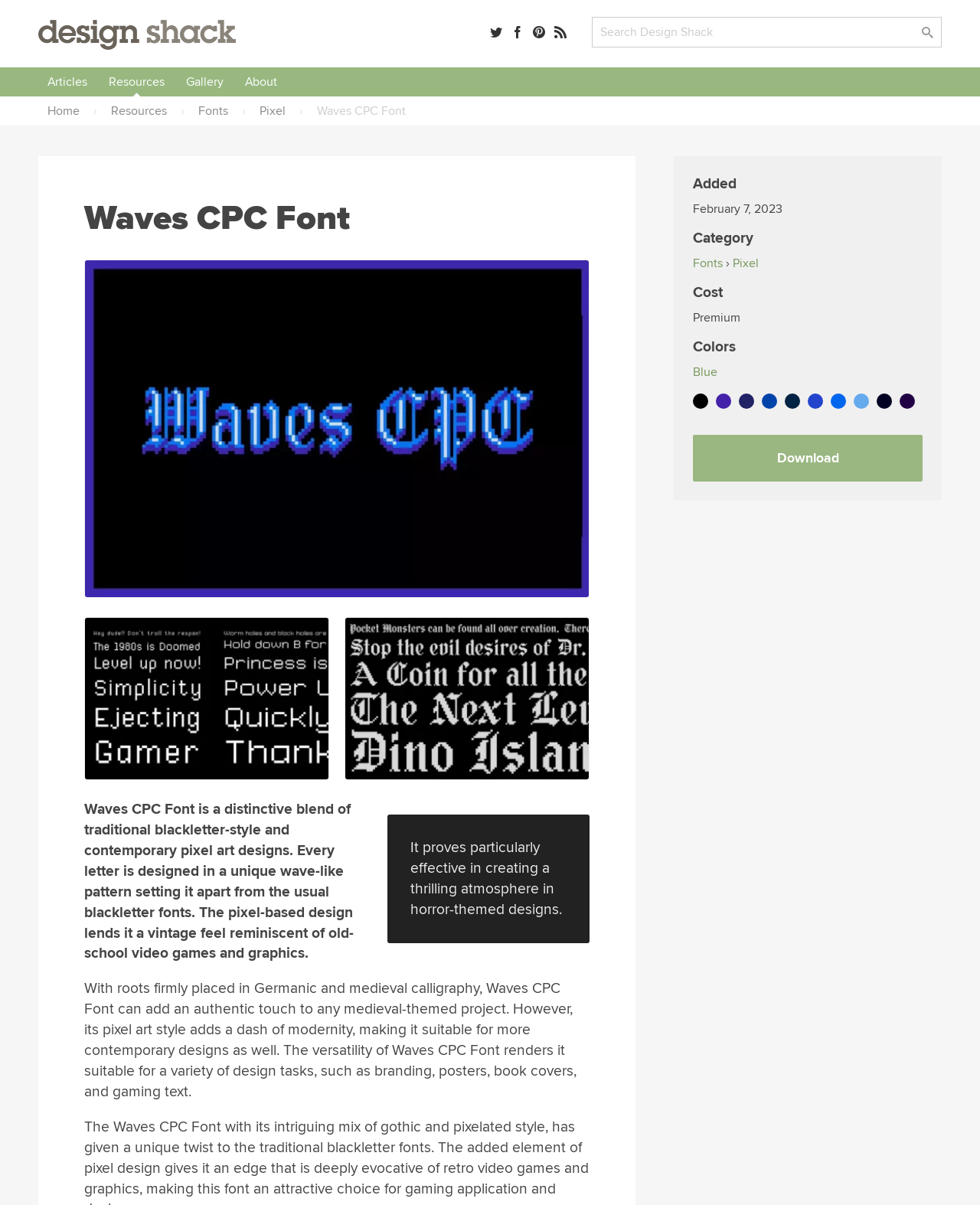Provide an in-depth caption for the webpage.

The webpage is about the Waves CPC Font, a unique font that combines traditional blackletter-style with modern pixel art designs. At the top, there is a navigation bar with links to "Design Shack", "Articles", "Resources", "Gallery", and "About". On the right side of the navigation bar, there is a search box with a placeholder text "Search Design Shack".

Below the navigation bar, there is a large heading that reads "Waves CPC Font" in a decorative font. Underneath the heading, there are three images showcasing the font's design, with the first image being the largest. The images are arranged in a horizontal row, with the first image taking up about half of the width.

To the right of the images, there is a block of text that describes the font's features and uses. The text is divided into three paragraphs, with the first paragraph explaining the font's unique wave-like pattern and its suitability for horror-themed designs. The second paragraph describes the font's blend of traditional and modern styles, making it suitable for medieval-themed projects as well as contemporary designs. The third paragraph highlights the font's versatility and its potential uses in branding, posters, book covers, and gaming text.

Further down the page, there are several sections with headings such as "Added", "Category", "Cost", and "Colors". The "Added" section displays the date "February 7, 2023". The "Category" section has links to "Fonts" and "Pixel". The "Cost" section indicates that the font is a premium product. The "Colors" section lists several color codes, each with a corresponding link.

At the bottom of the page, there is a "Download" link.